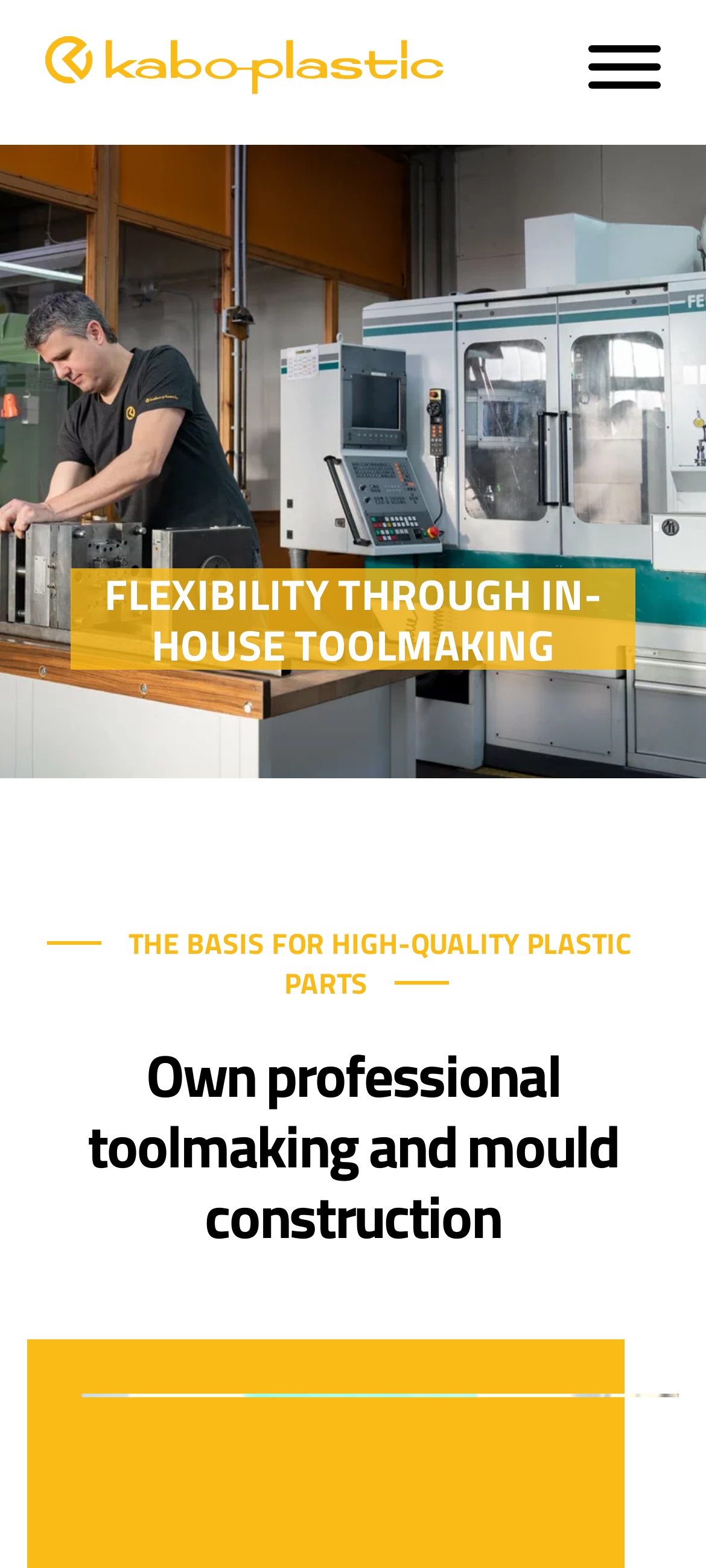What services does the company offer?
Look at the image and construct a detailed response to the question.

The webpage provides a list of services offered by the company, including plastic injection moulding, automation, thermoplastics, tool shop, and more. These services are listed as links on the webpage, indicating that the company provides a range of services related to plastic parts manufacturing.